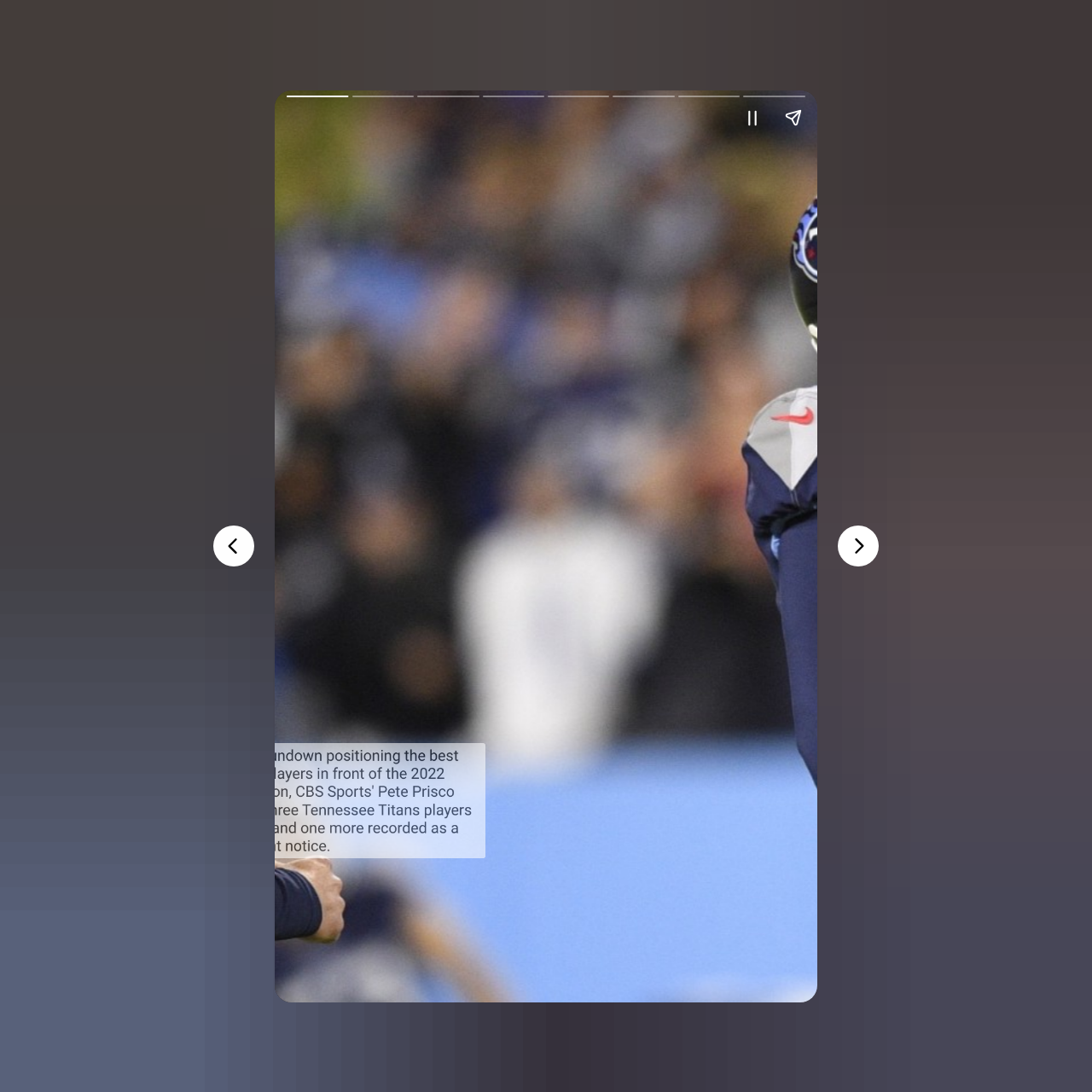How many Titans players are listed in the top 100?
Based on the image, answer the question with as much detail as possible.

The meta description mentions that CBS Sports' Pete Prisco had three Tennessee Titans players on the list, which suggests that the article is discussing these three players.